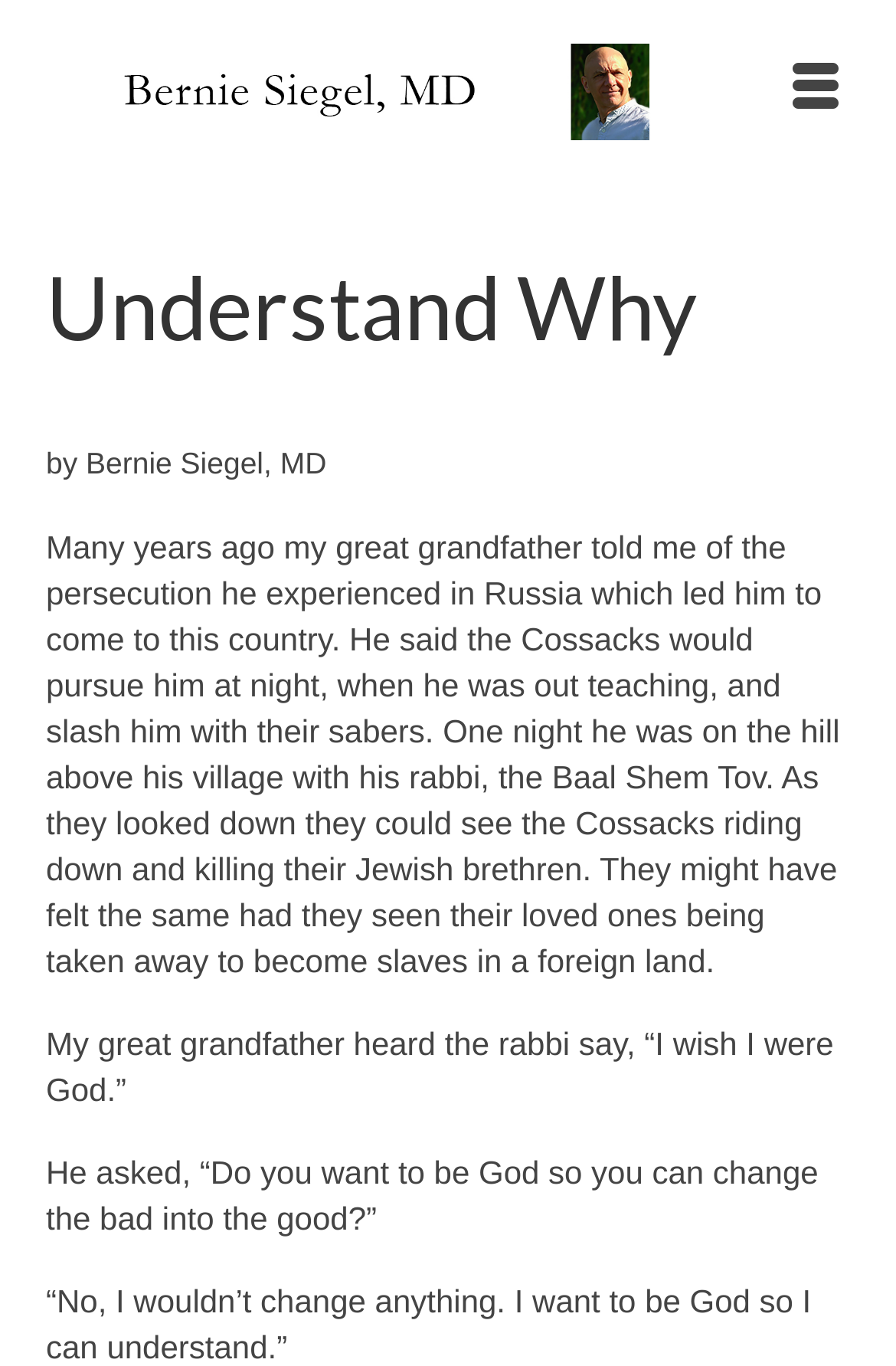Use a single word or phrase to answer the question: 
Why did the rabbi want to be God?

to understand